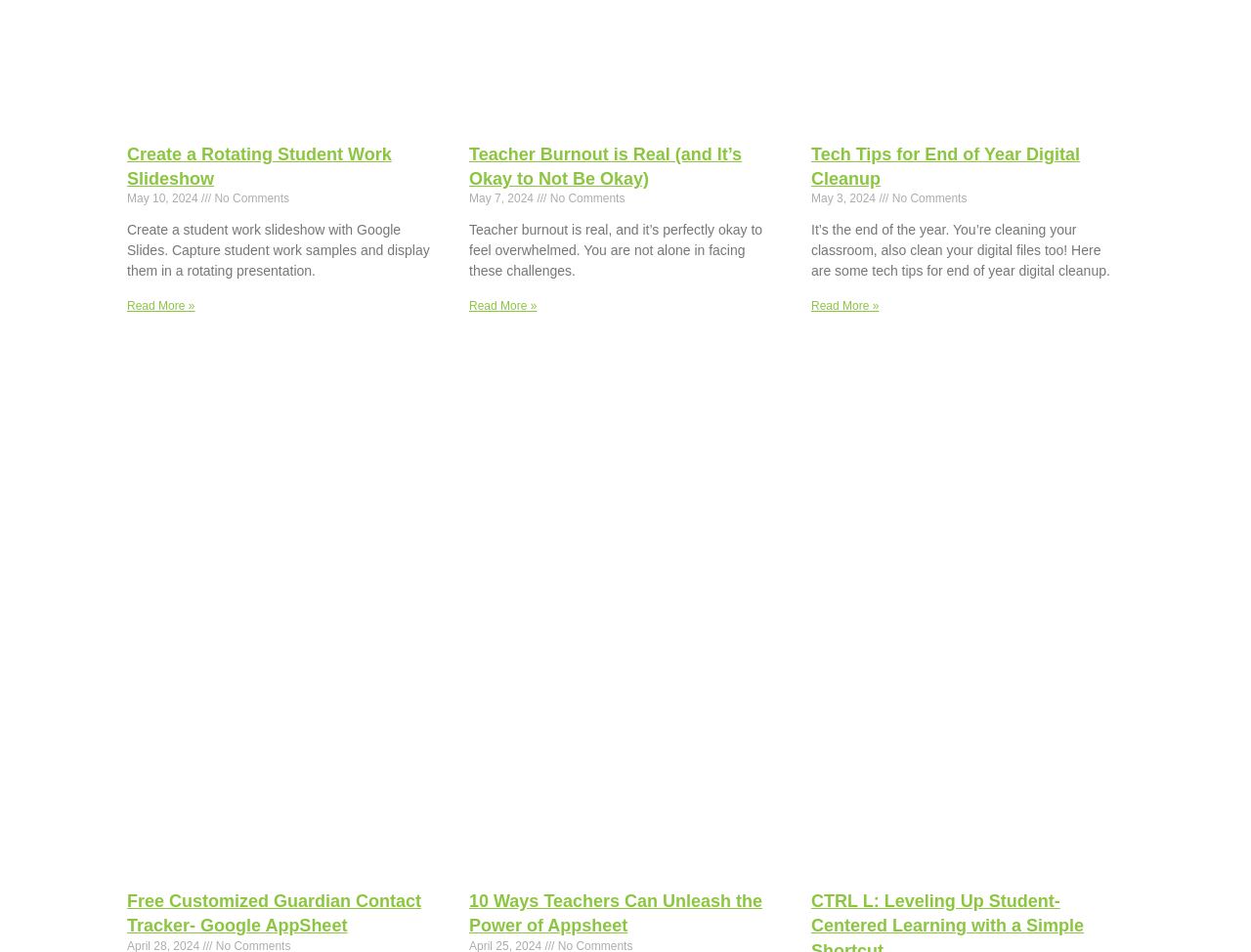Identify the bounding box coordinates of the clickable region required to complete the instruction: "Read more about Tech Tips for End of Year Digital Cleanup". The coordinates should be given as four float numbers within the range of 0 and 1, i.e., [left, top, right, bottom].

[0.648, 0.314, 0.703, 0.329]